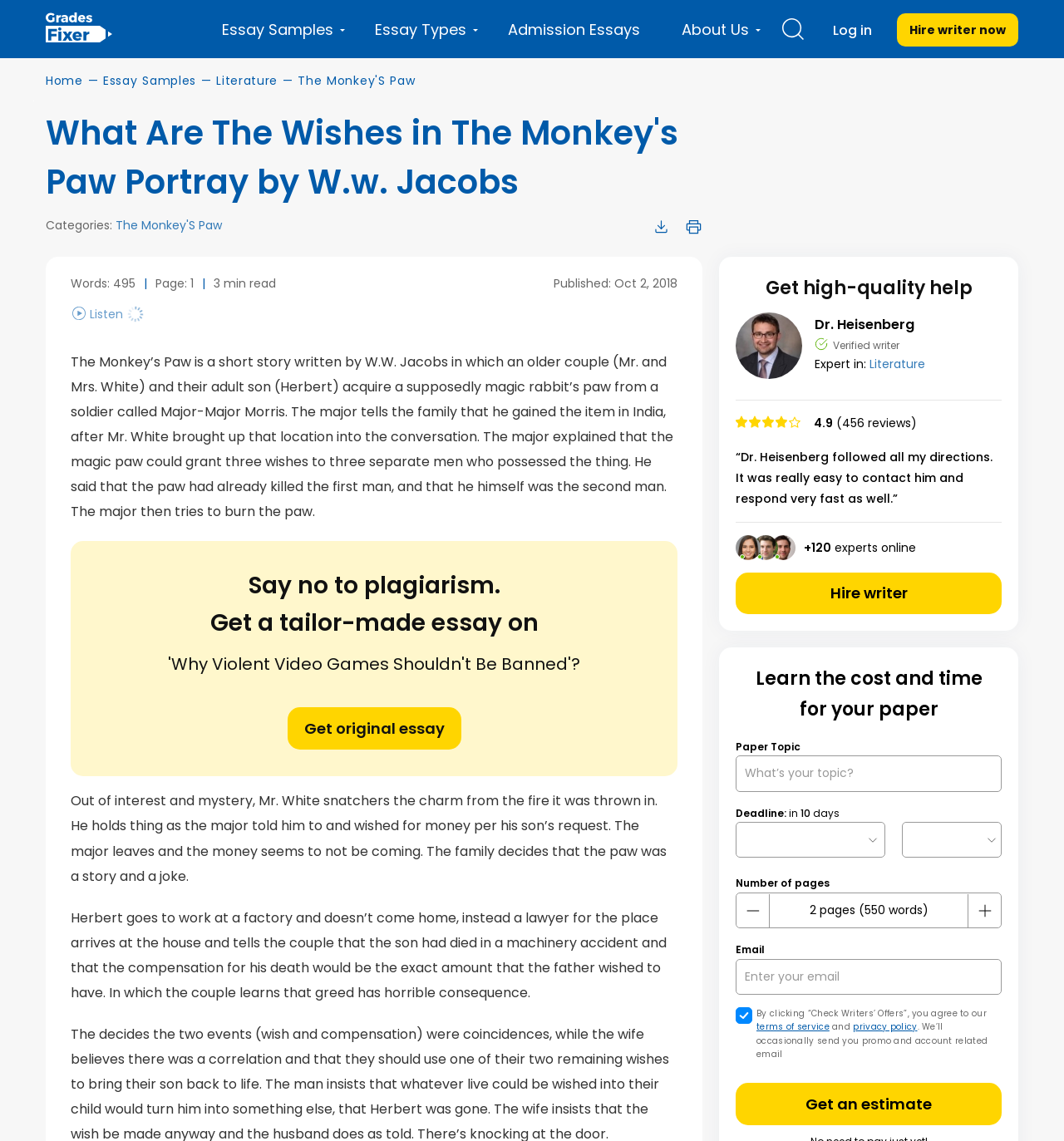Determine the bounding box coordinates for the element that should be clicked to follow this instruction: "Click on the 'Hire writer now' link". The coordinates should be given as four float numbers between 0 and 1, in the format [left, top, right, bottom].

[0.843, 0.012, 0.957, 0.041]